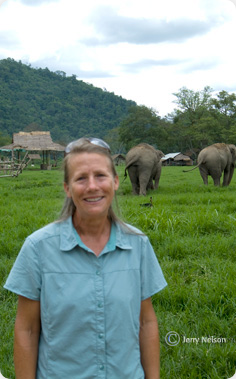Detail every aspect of the image in your description.

The image features Carol Buckley, the founder of Elephant Aid International (EAI), standing in a lush green landscape, with elephants in the background. She is dressed in a light blue shirt and is smiling warmly, embodying her deep connection and commitment to elephant welfare. Behind her, several elephants can be seen peacefully grazing against a backdrop of hills and traditional structures, indicative of a natural habitat setting. This moment captures her dedication to creating a sanctuary environment, highlighting her extensive experience in caring for elephants and promoting humane practices. Carol’s vision extends to the development of Elephant Refuge North America, aimed at enhancing the lives of captive-held elephants. The overall scene reflects a harmonious coexistence between humans and elephants, emphasizing the importance of education and compassionate care for these majestic animals.